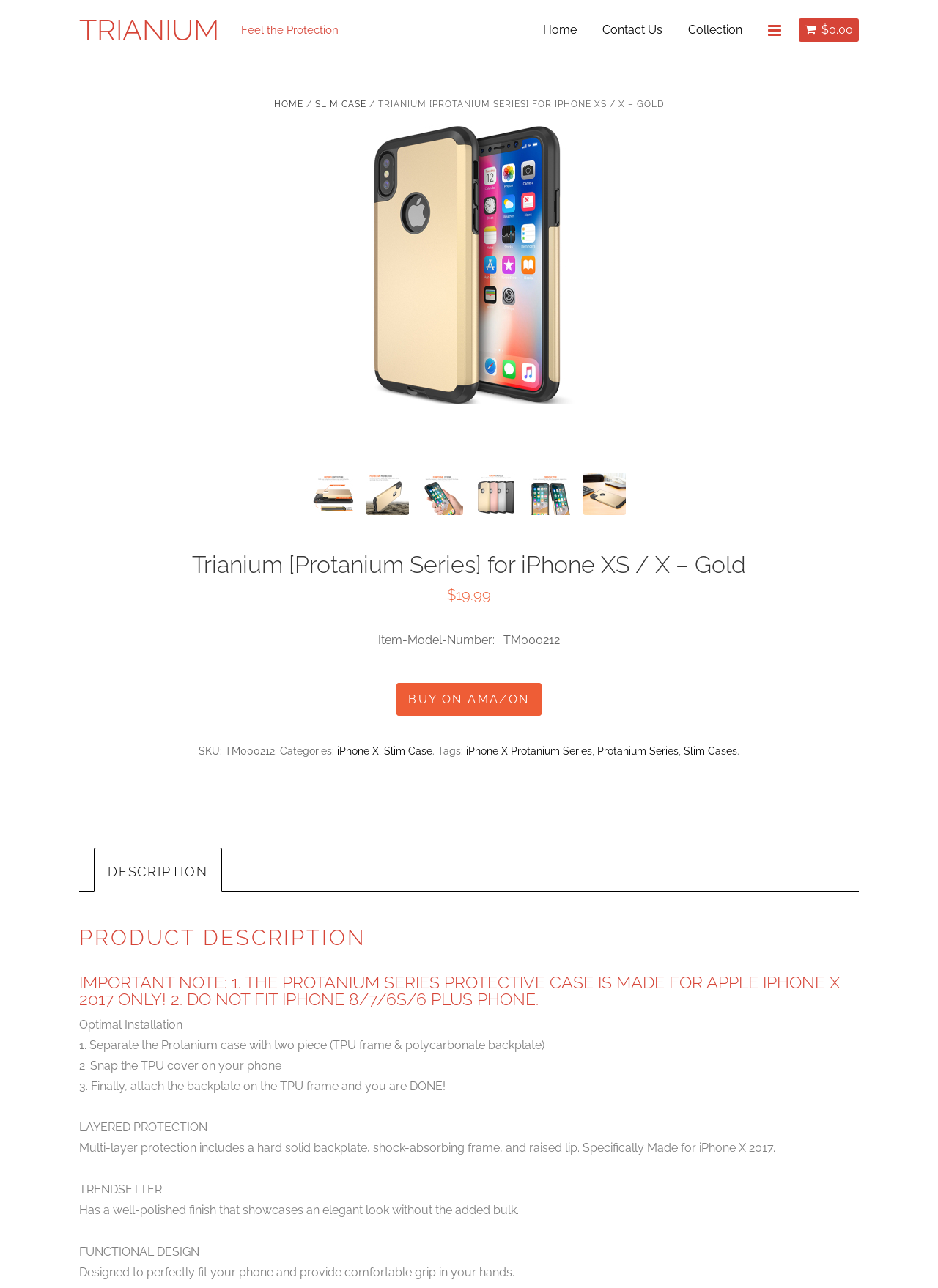What is the design style of this iPhone case?
Please provide a single word or phrase as your answer based on the screenshot.

Trendsetter